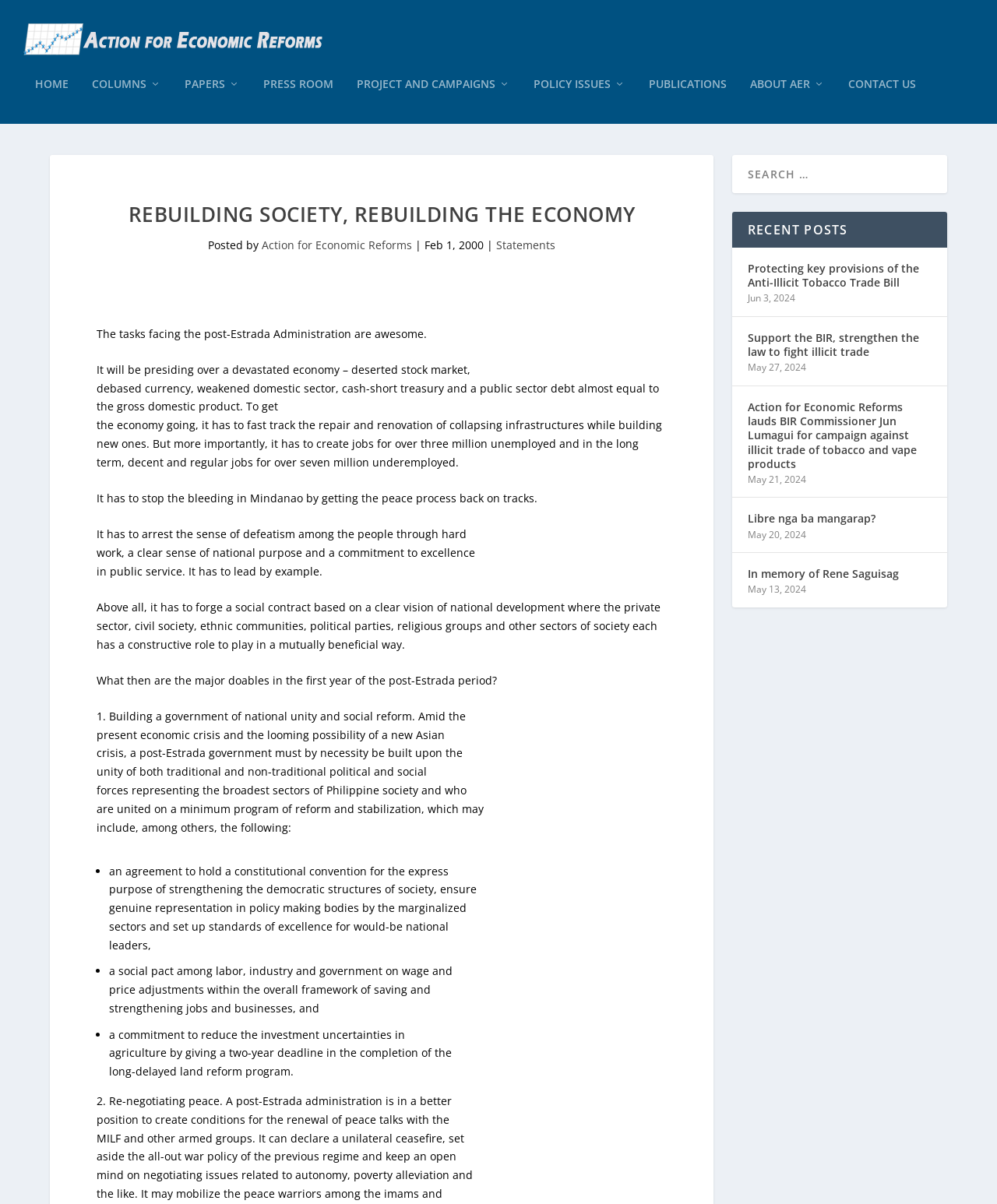What is the topic of the first article?
Based on the screenshot, give a detailed explanation to answer the question.

I found the answer by looking at the main content area of the webpage, where the articles are typically placed. The heading 'REBUILDING SOCIETY, REBUILDING THE ECONOMY' is located at [0.097, 0.168, 0.669, 0.196] and is likely to be the topic of the first article.